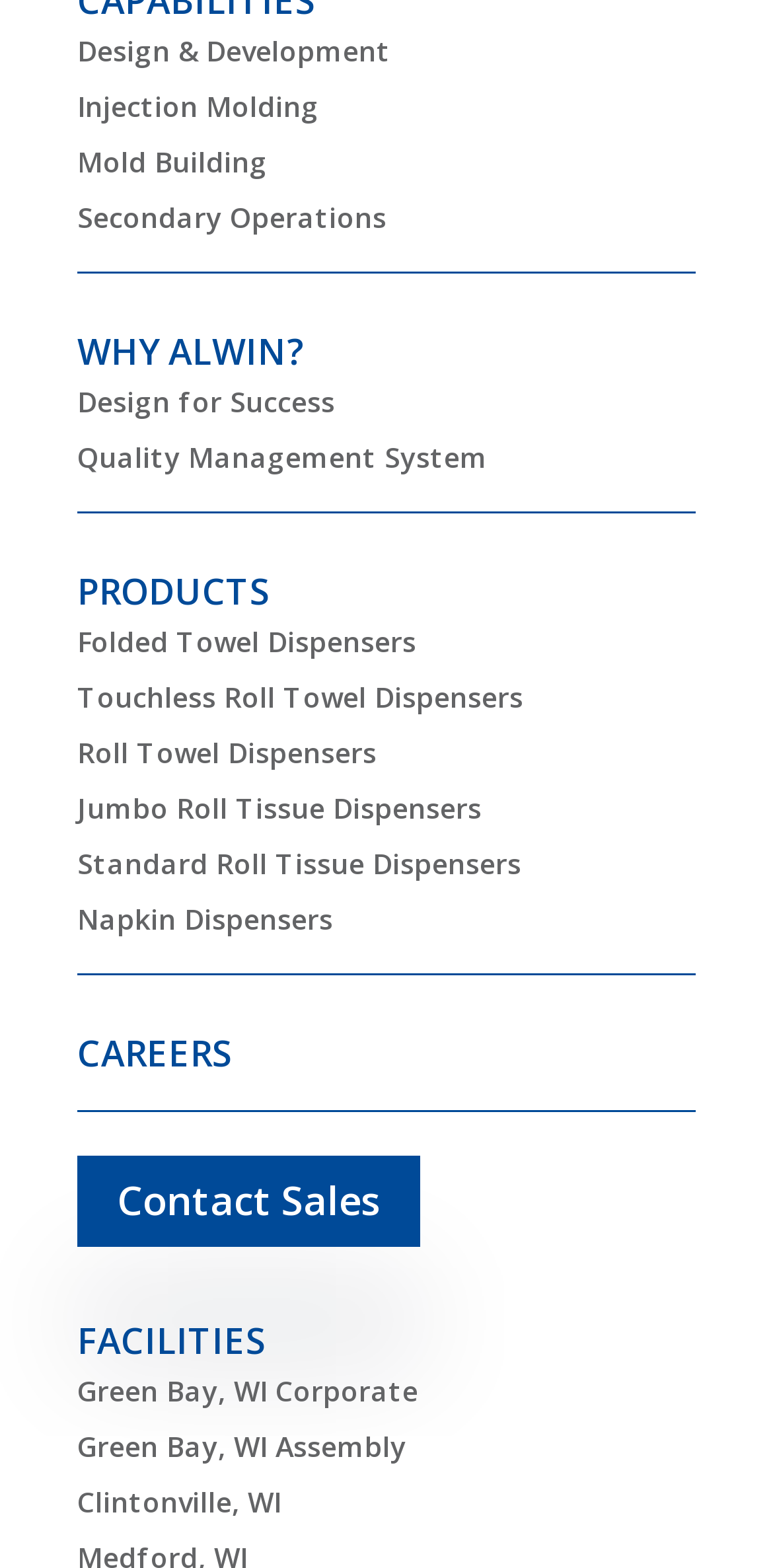Please find the bounding box coordinates for the clickable element needed to perform this instruction: "Read about quality management system".

[0.1, 0.535, 0.631, 0.559]